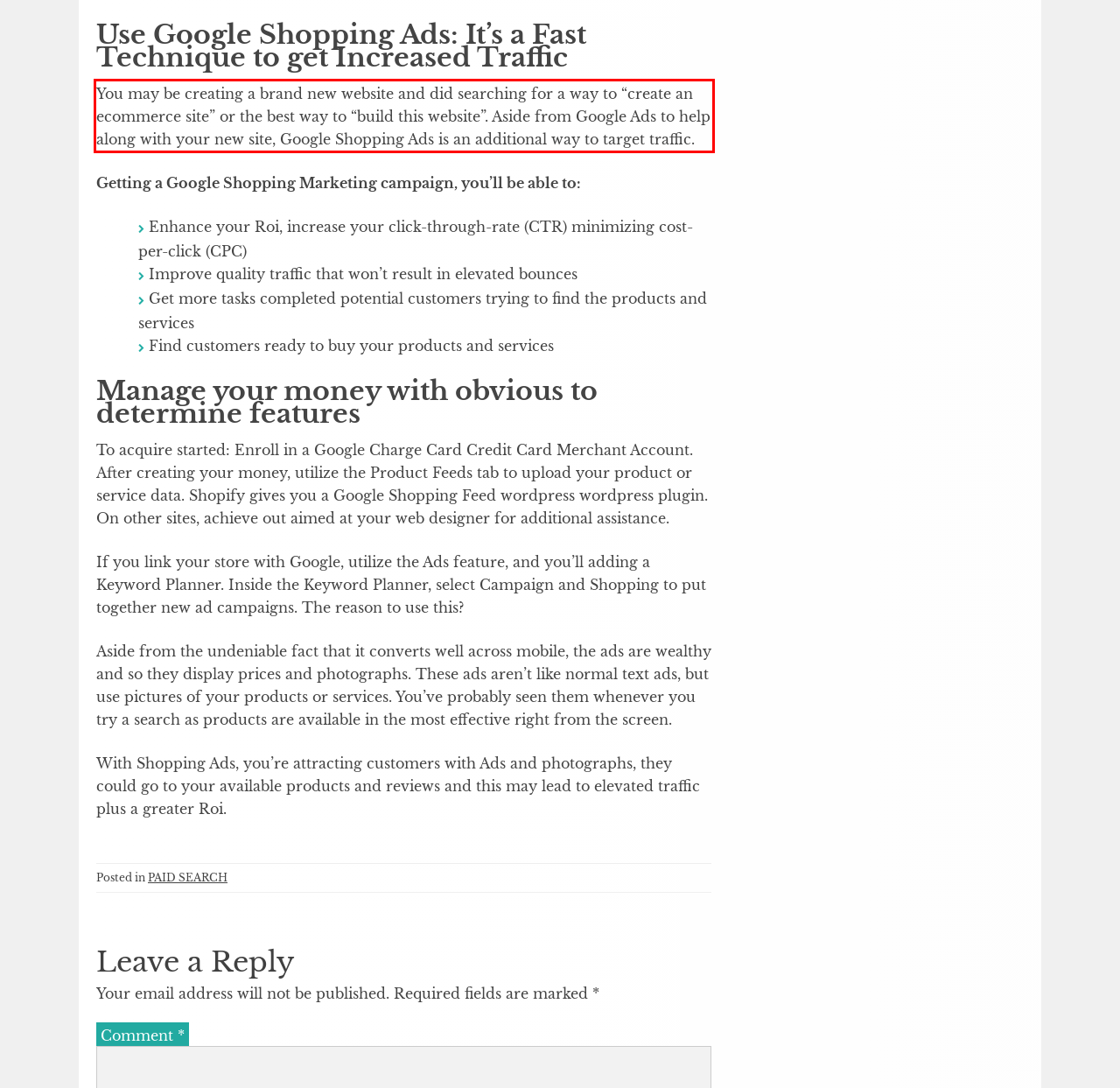Please extract the text content within the red bounding box on the webpage screenshot using OCR.

You may be creating a brand new website and did searching for a way to “create an ecommerce site” or the best way to “build this website”. Aside from Google Ads to help along with your new site, Google Shopping Ads is an additional way to target traffic.